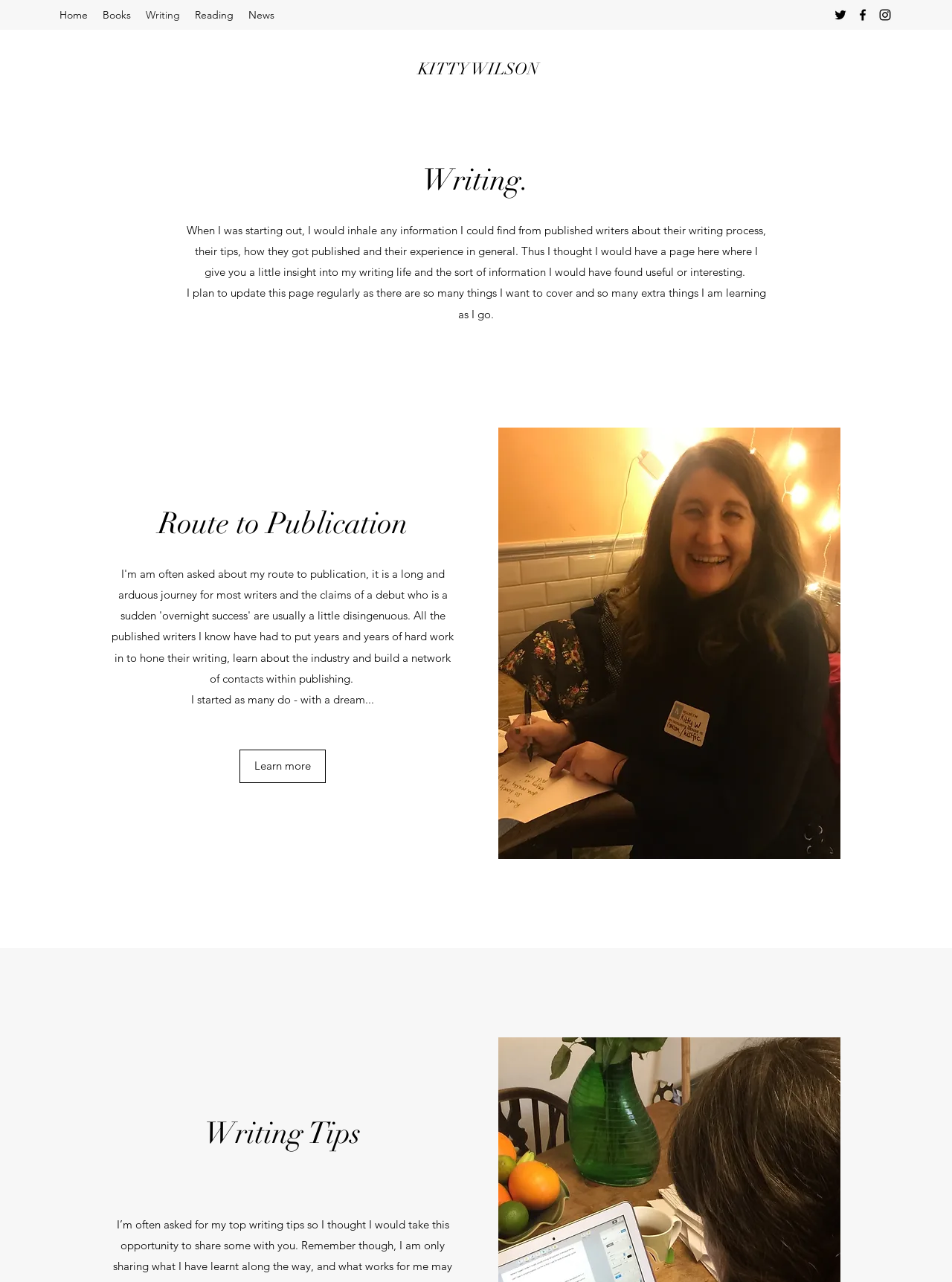Locate the bounding box of the UI element defined by this description: "Home". The coordinates should be given as four float numbers between 0 and 1, formatted as [left, top, right, bottom].

[0.055, 0.003, 0.1, 0.02]